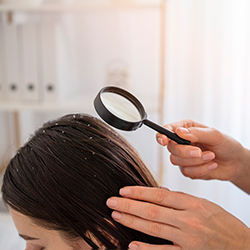What is the purpose of the magnifying glass?
Based on the image, respond with a single word or phrase.

Detailed inspection